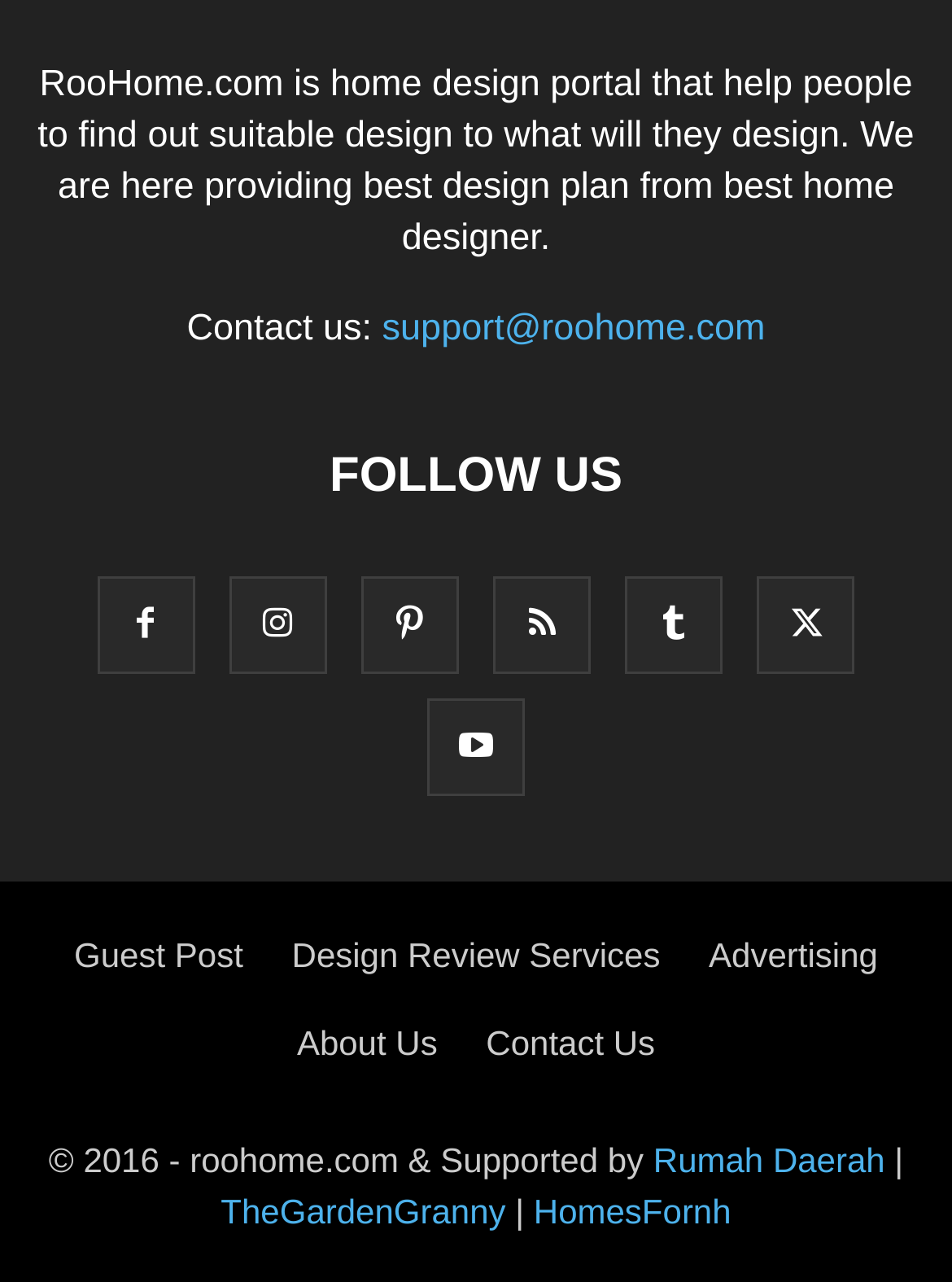Could you provide the bounding box coordinates for the portion of the screen to click to complete this instruction: "Read about design review services"?

[0.306, 0.73, 0.694, 0.761]